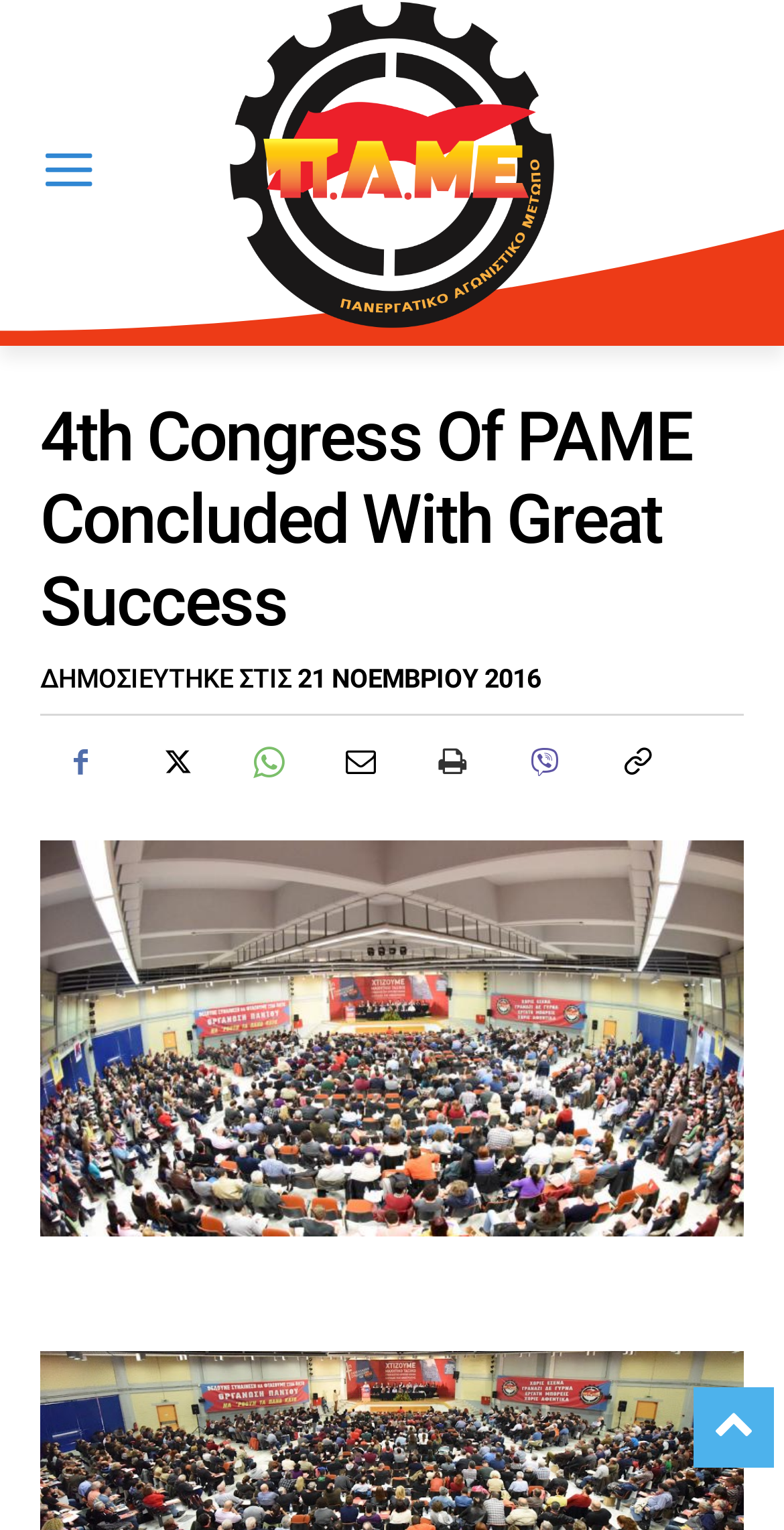Locate the bounding box coordinates of the region to be clicked to comply with the following instruction: "share on social media". The coordinates must be four float numbers between 0 and 1, in the form [left, top, right, bottom].

[0.641, 0.472, 0.744, 0.525]